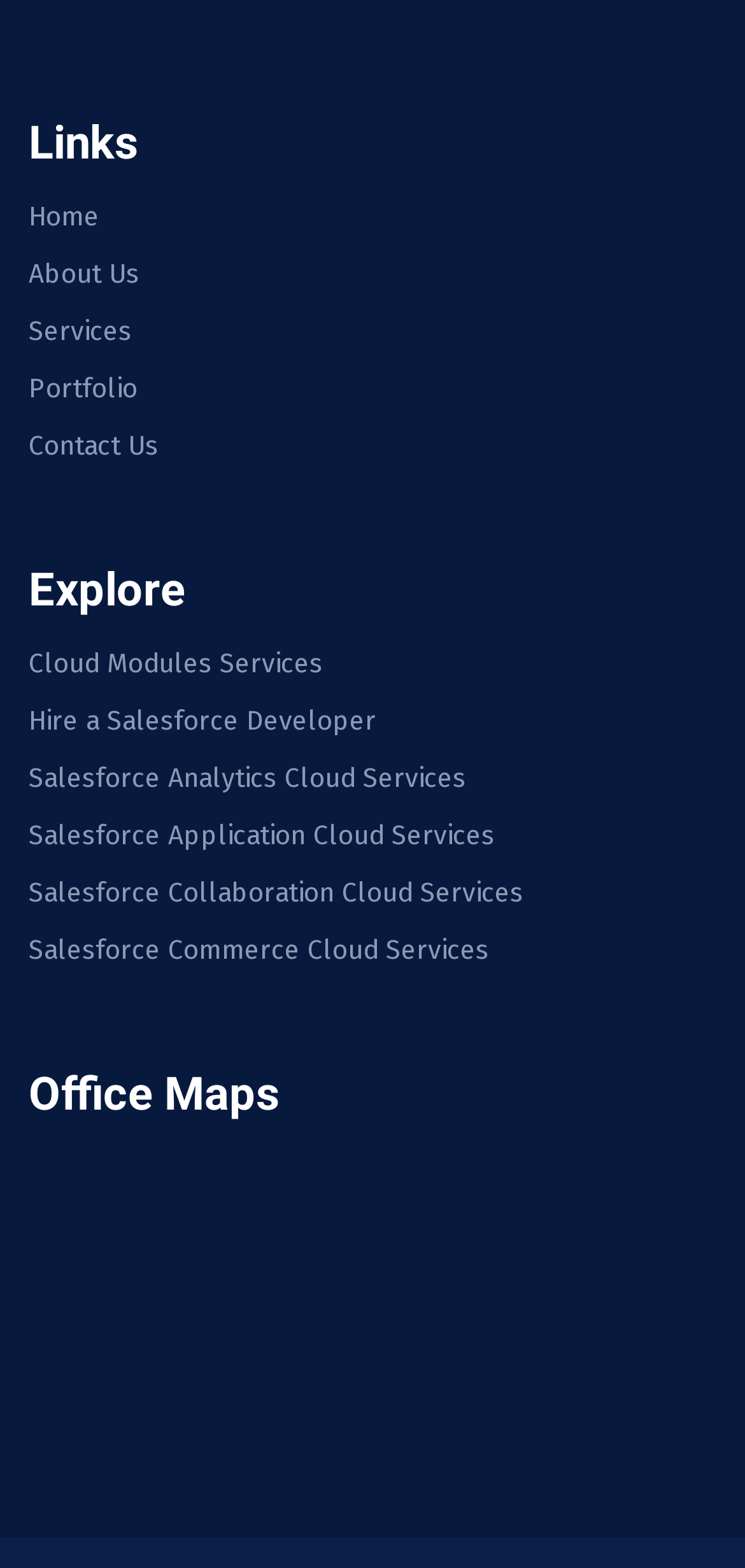Please locate the bounding box coordinates of the element's region that needs to be clicked to follow the instruction: "learn about salesforce analytics cloud services". The bounding box coordinates should be provided as four float numbers between 0 and 1, i.e., [left, top, right, bottom].

[0.038, 0.489, 0.626, 0.506]